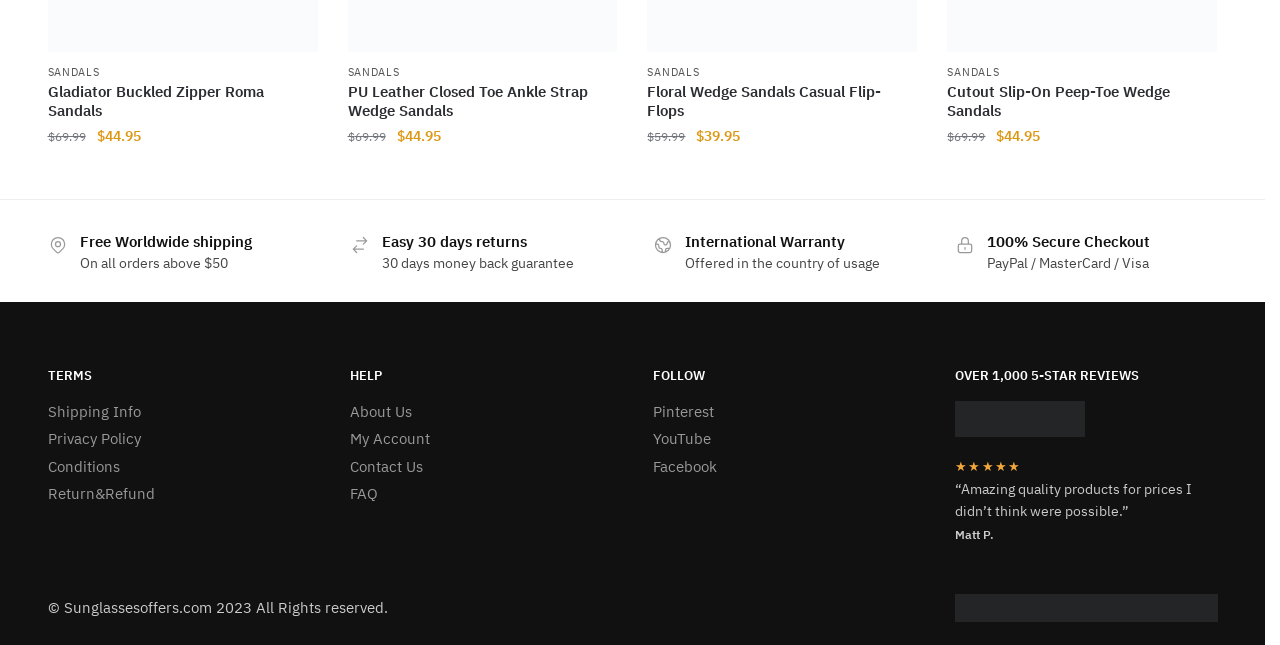Locate the bounding box of the UI element with the following description: "Facebook".

[0.51, 0.694, 0.56, 0.723]